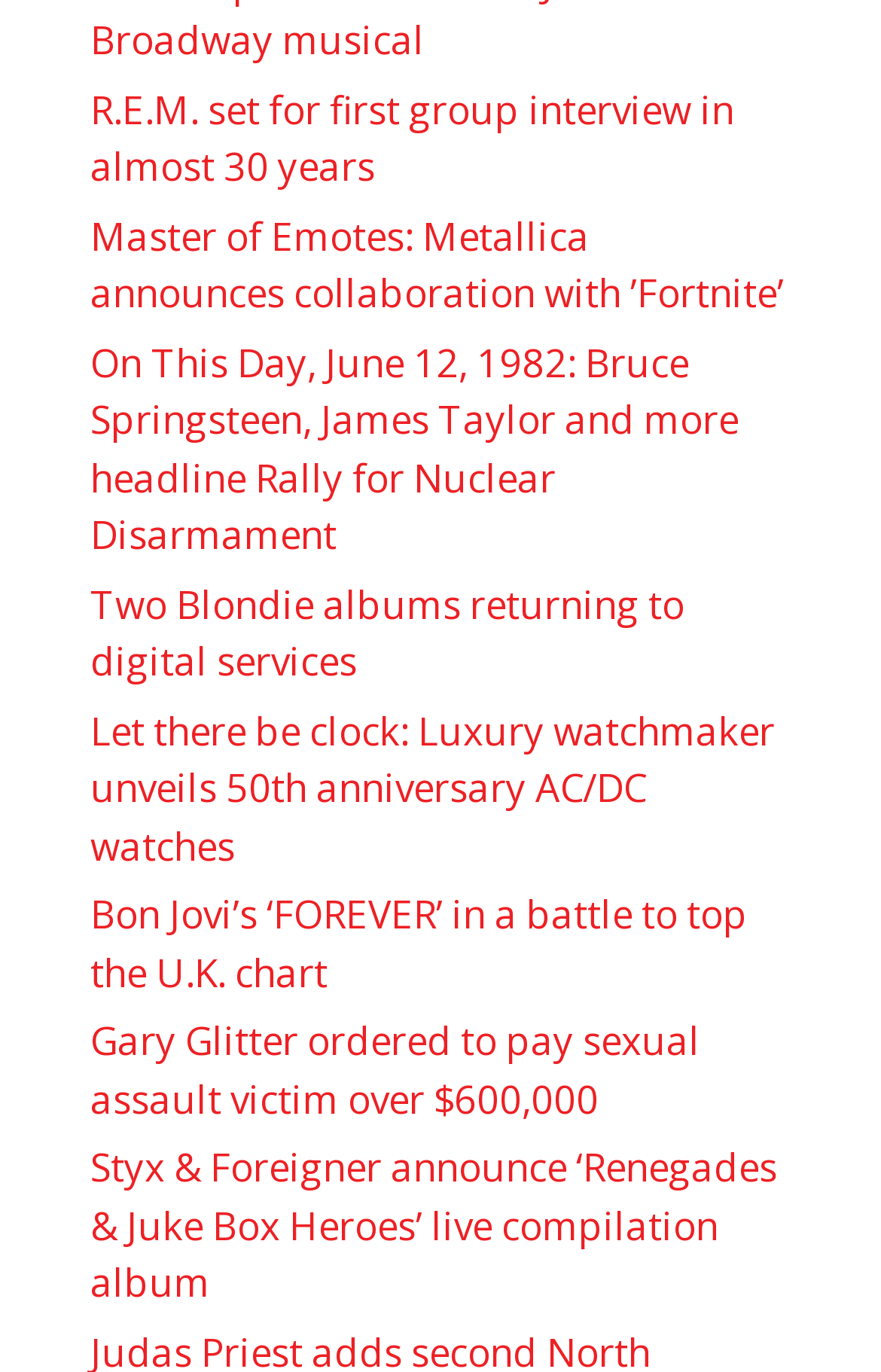How many links are on the webpage?
Relying on the image, give a concise answer in one word or a brief phrase.

8